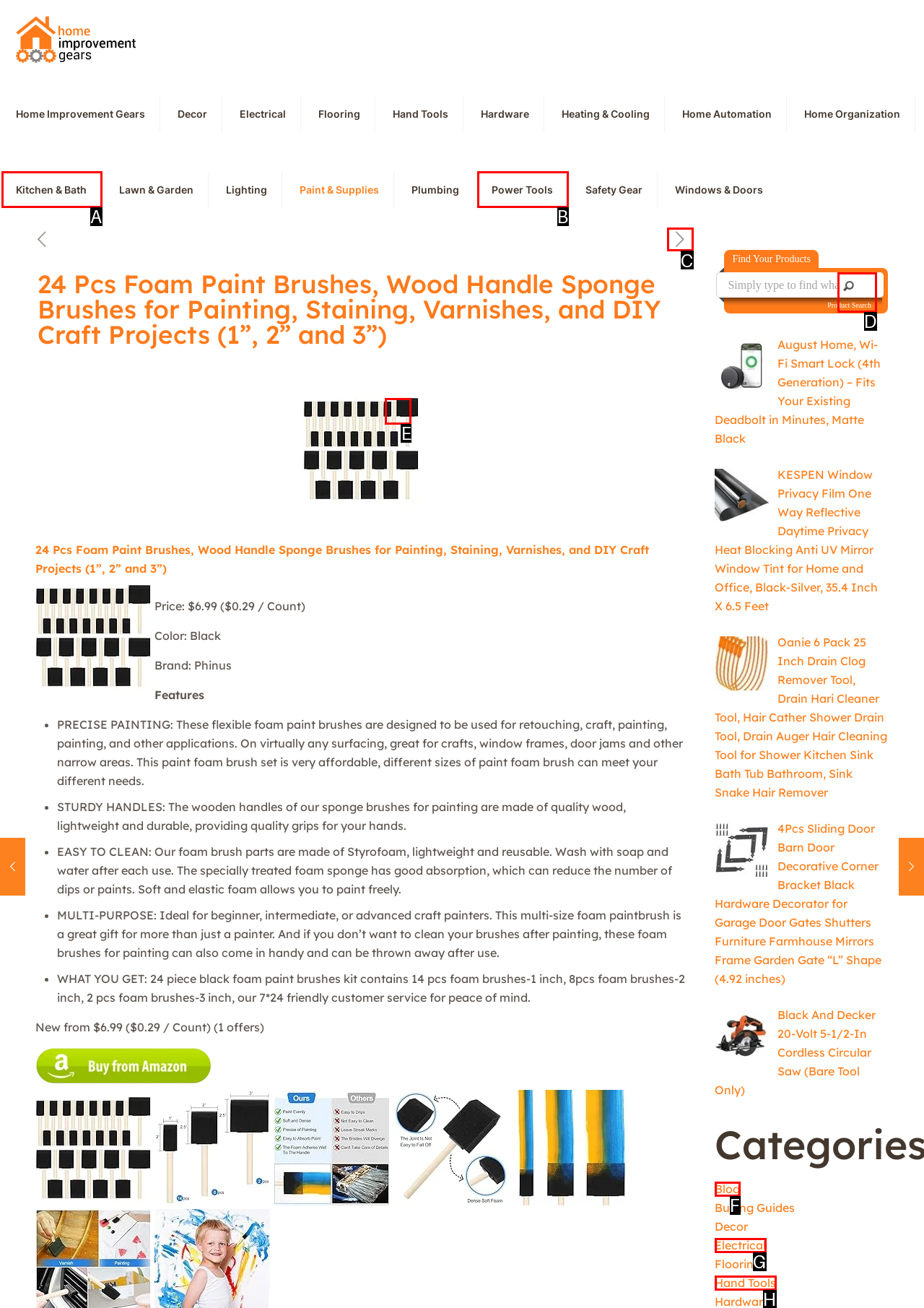For the task: Read the article 'A hard journey for those in the Migrant Caravan', specify the letter of the option that should be clicked. Answer with the letter only.

None